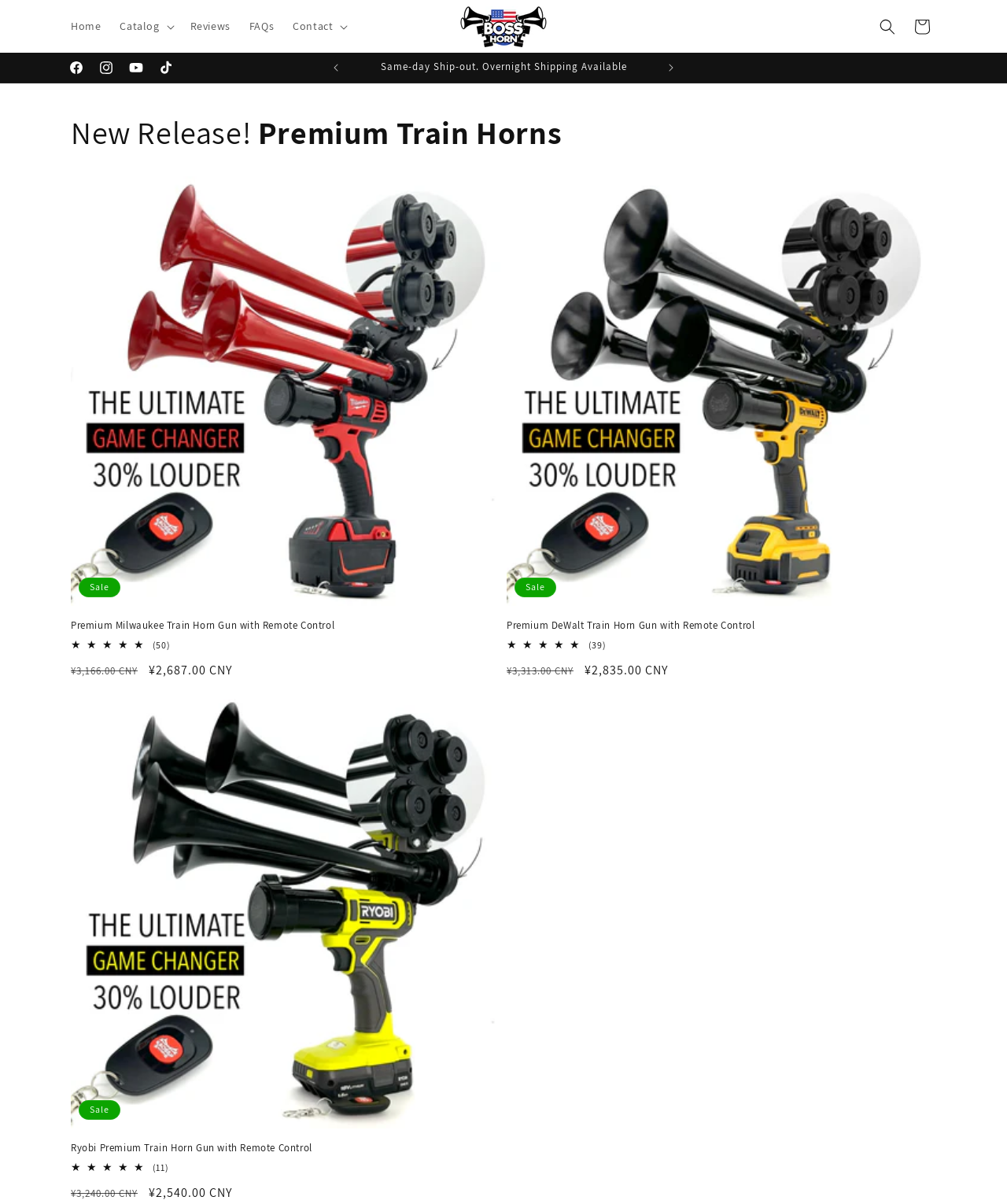Identify the bounding box for the element characterized by the following description: "name="comment" placeholder="Write a response..."".

None